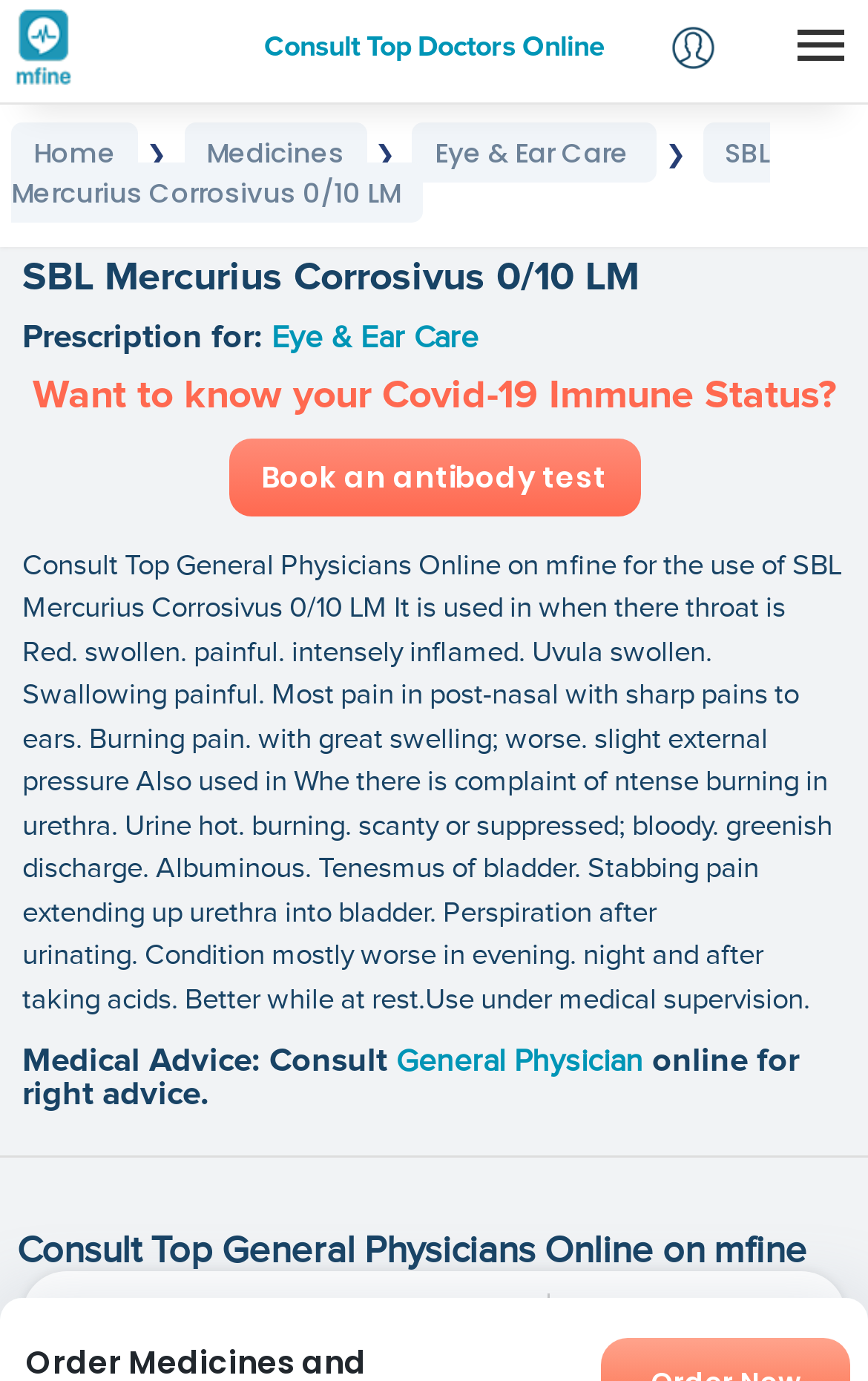What is the condition being described in the text?
Using the image as a reference, answer the question with a short word or phrase.

Throat and urethra issues